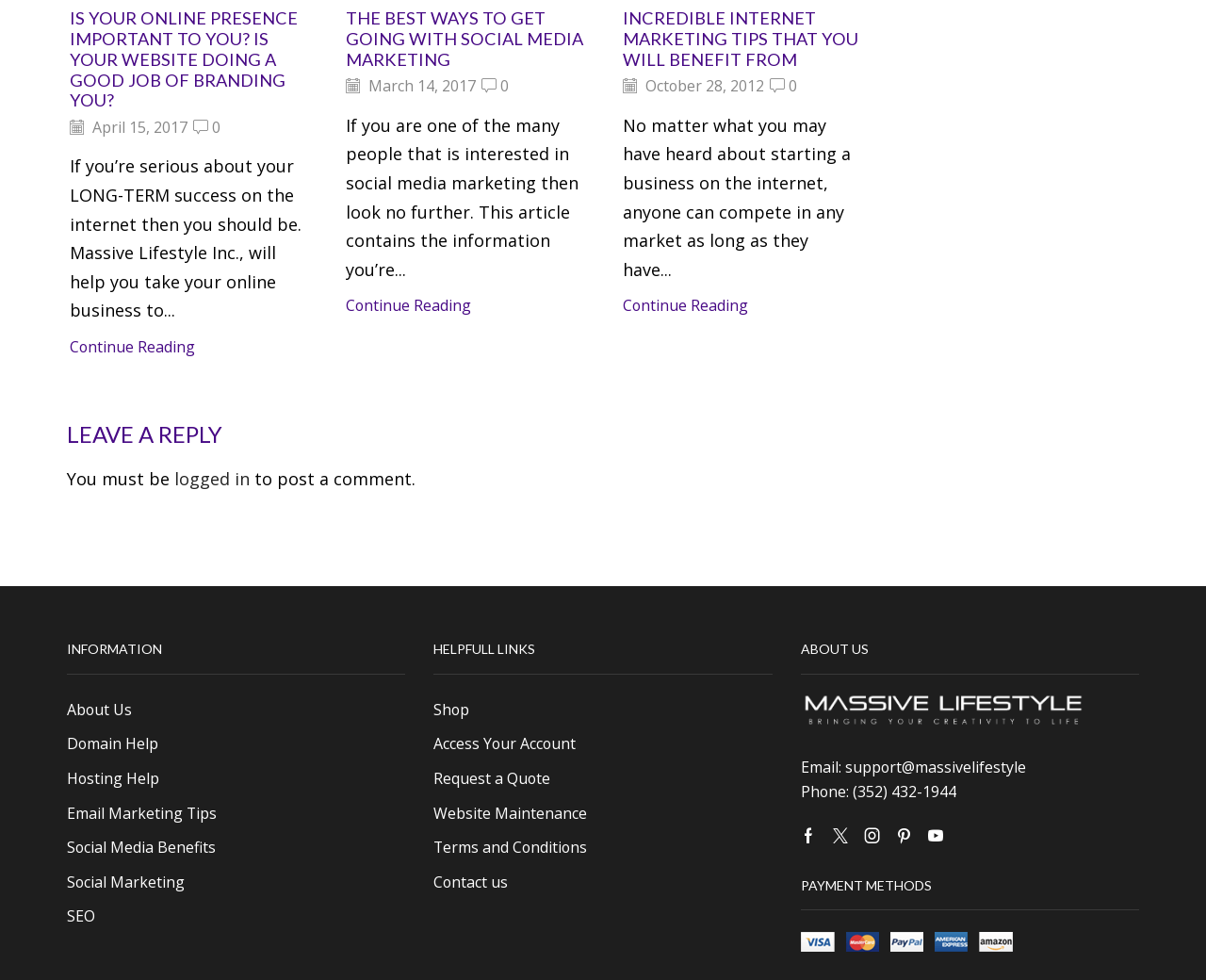Answer the question in a single word or phrase:
What is the company name mentioned on the webpage?

Massive Lifestyle Inc.